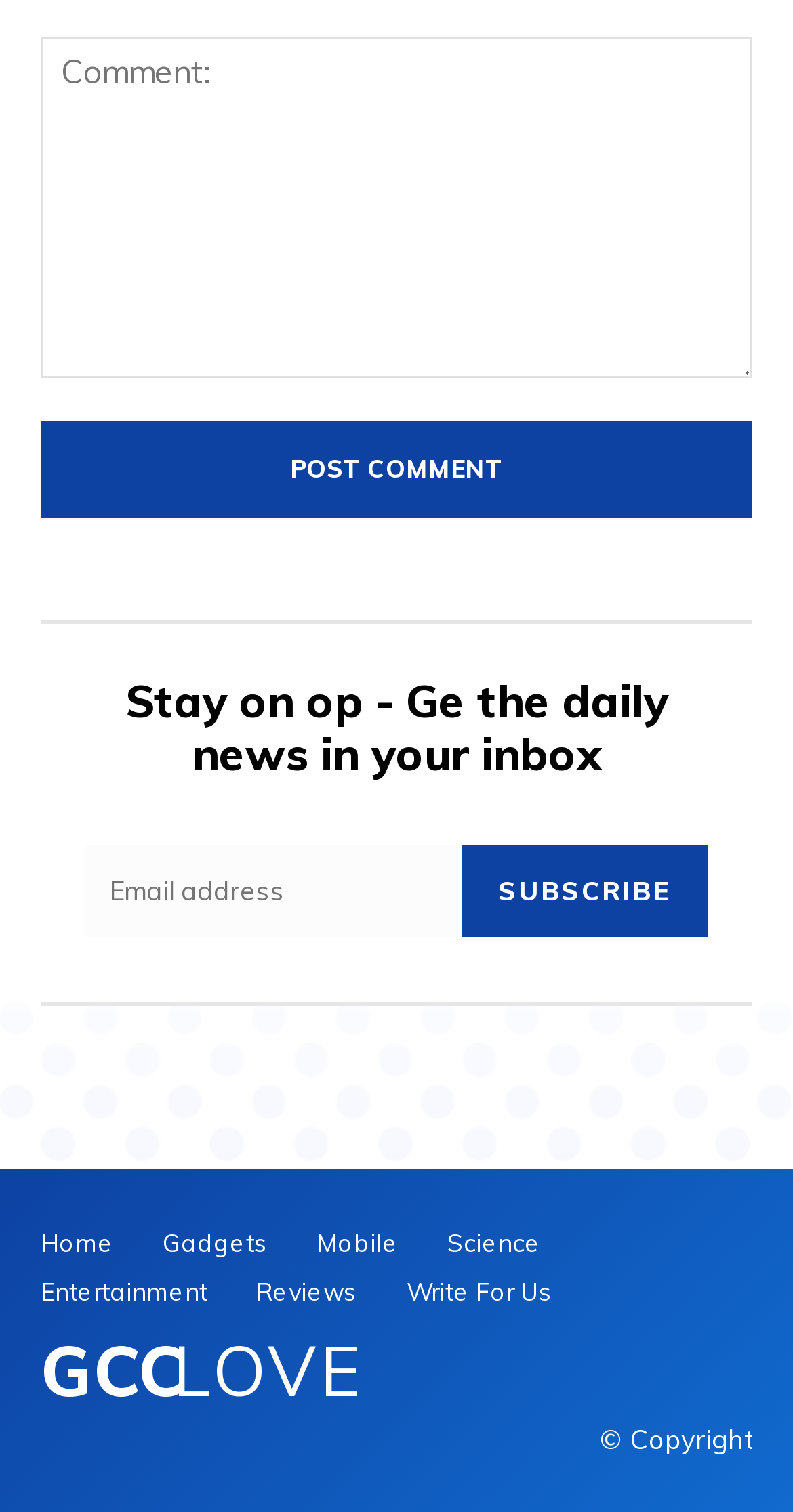Please identify the bounding box coordinates of the clickable area that will allow you to execute the instruction: "Write for us".

[0.513, 0.838, 0.697, 0.871]